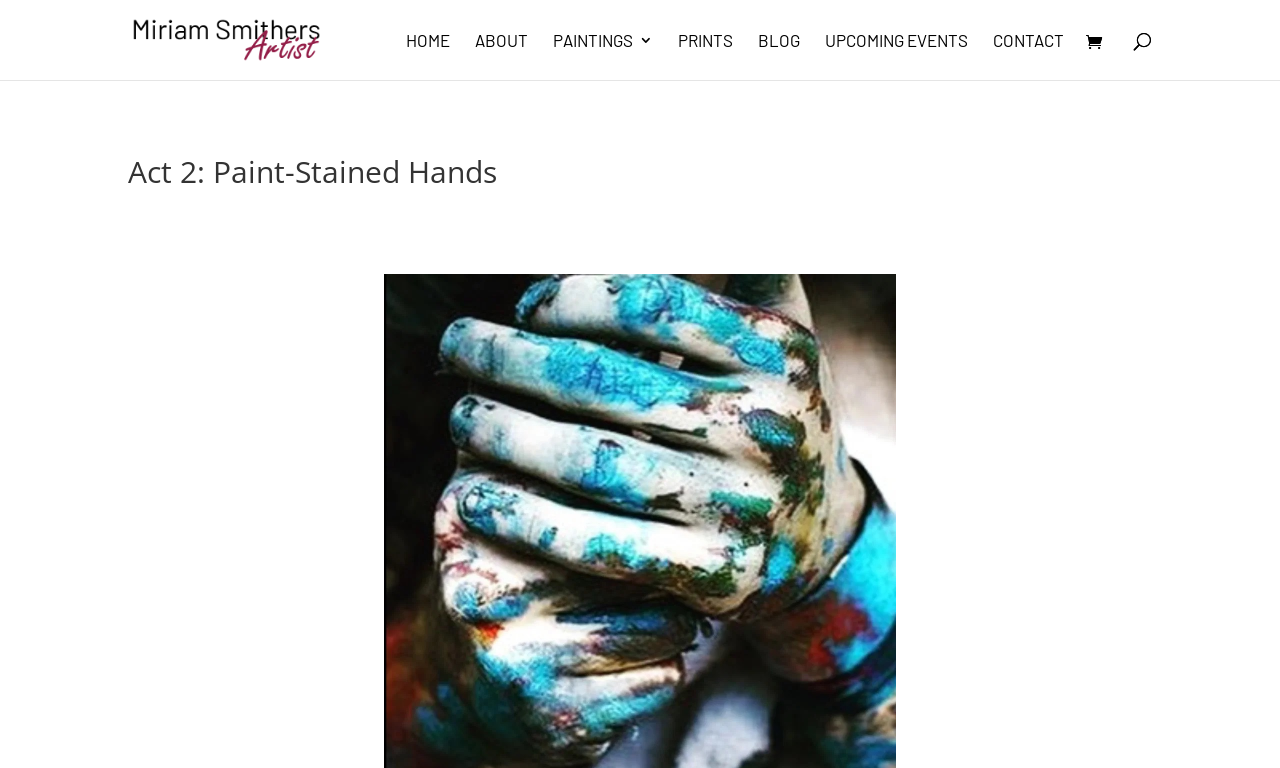Provide the bounding box coordinates for the area that should be clicked to complete the instruction: "search for something".

[0.1, 0.0, 0.9, 0.001]